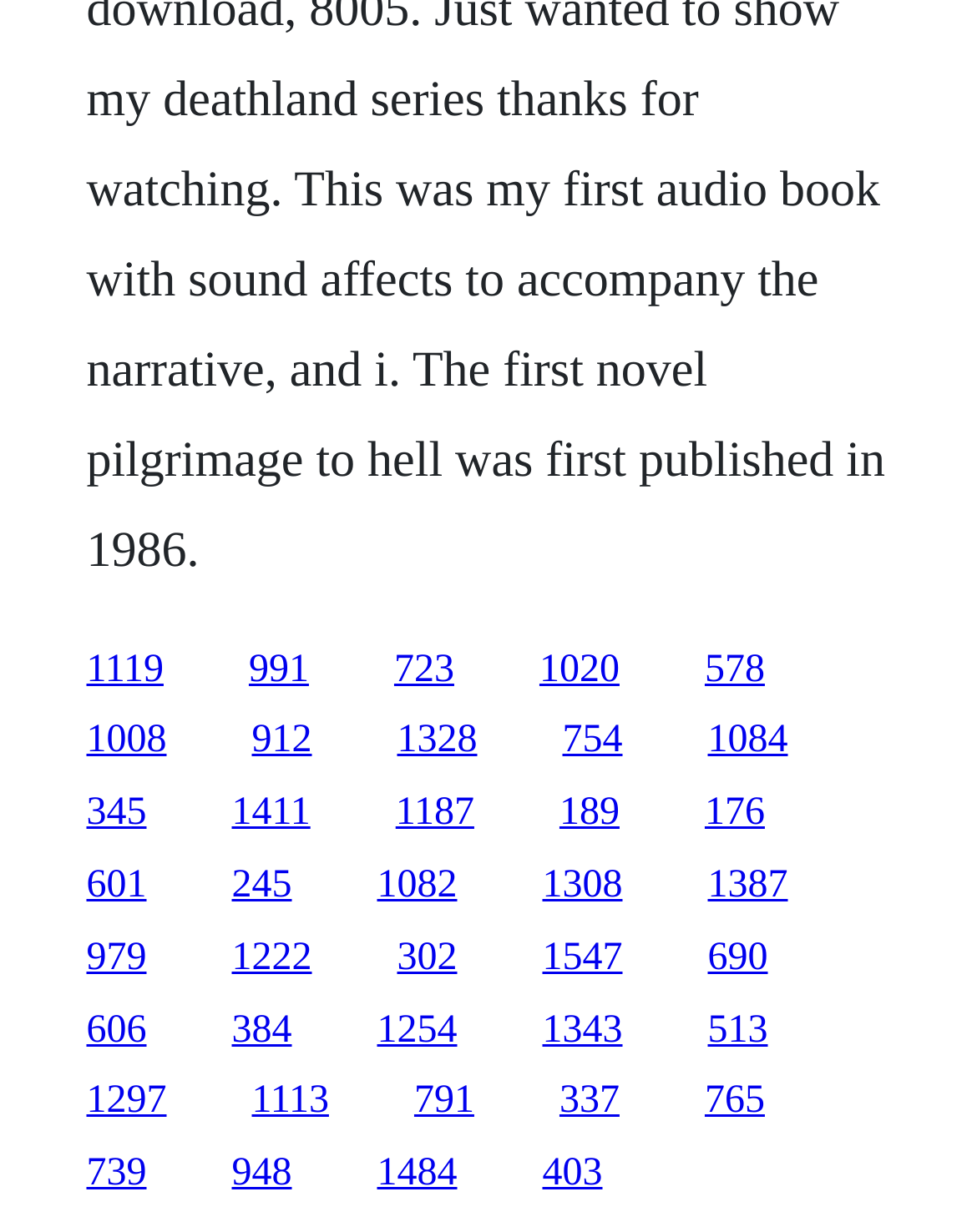Please give a concise answer to this question using a single word or phrase: 
What is the number of links on the webpage?

50